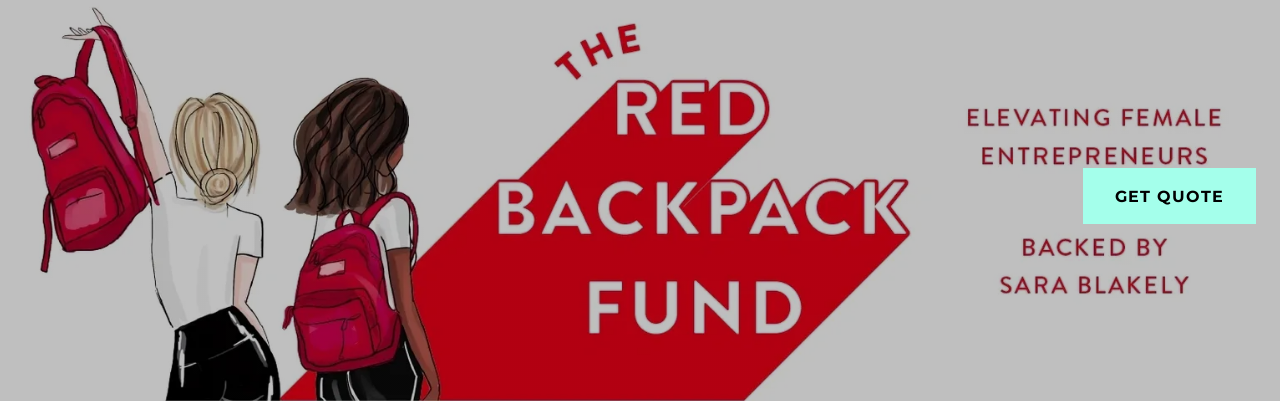Give an elaborate caption for the image.

The image showcases a vibrant graphic promoting "THE RED BACKPACK FUND," which emphasizes its mission of elevating female entrepreneurs. It features two women, one with blonde hair and the other with dark hair, both wearing casual outfits adorned with red backpacks, symbolizing empowerment and support. The backdrop is a sleek gray, accentuated by bold red elements that highlight the fund's name. Accompanying the main message are the words "ELEVATING FEMALE ENTREPRENEURS" and "BACKED BY SARA BLAKELY." A prominent "GET QUOTE" button stands out in mint green, inviting interaction and engagement with the initiative. This visual encapsulates a dynamic and encouraging message aimed at supporting women in business.